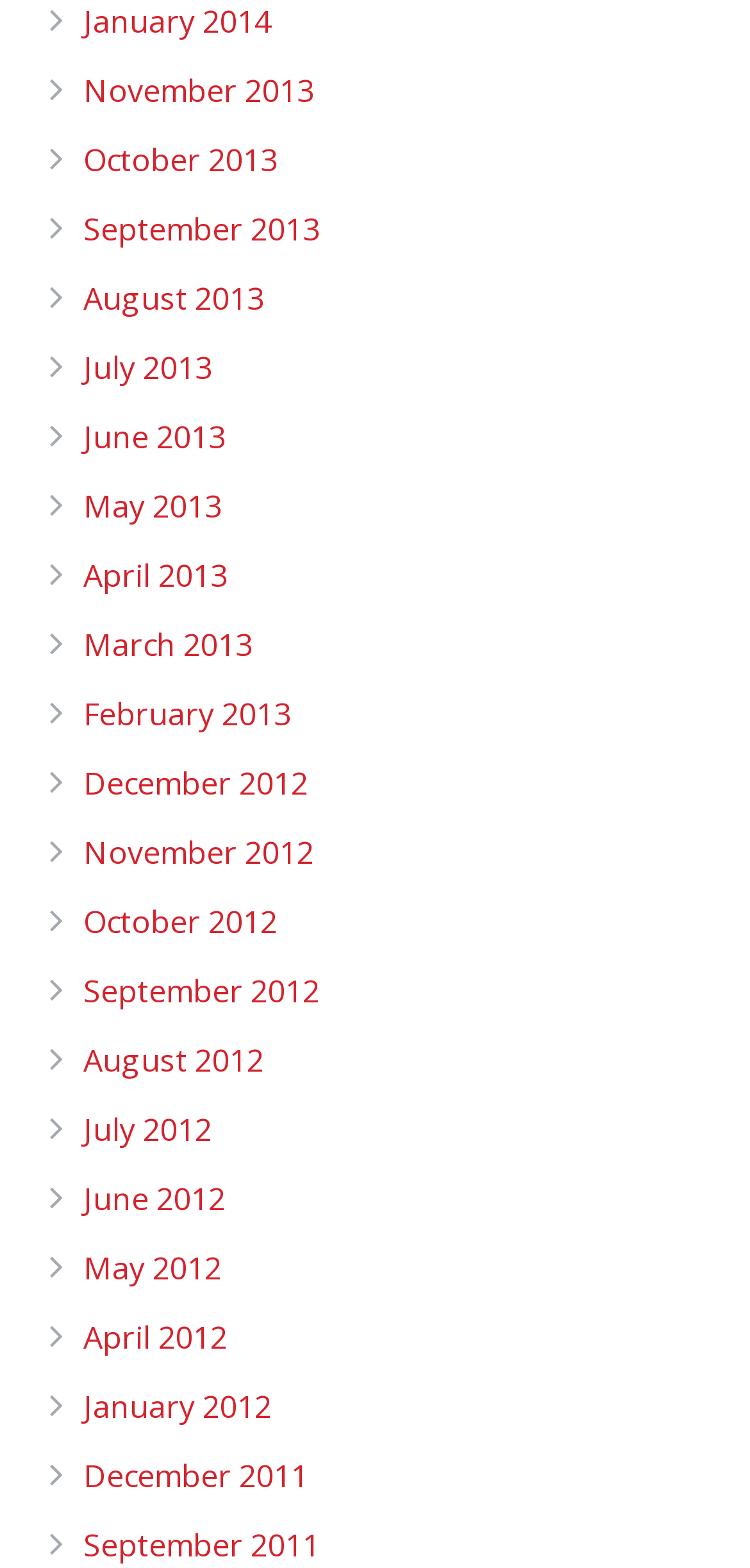Reply to the question below using a single word or brief phrase:
What is the earliest month listed?

September 2011